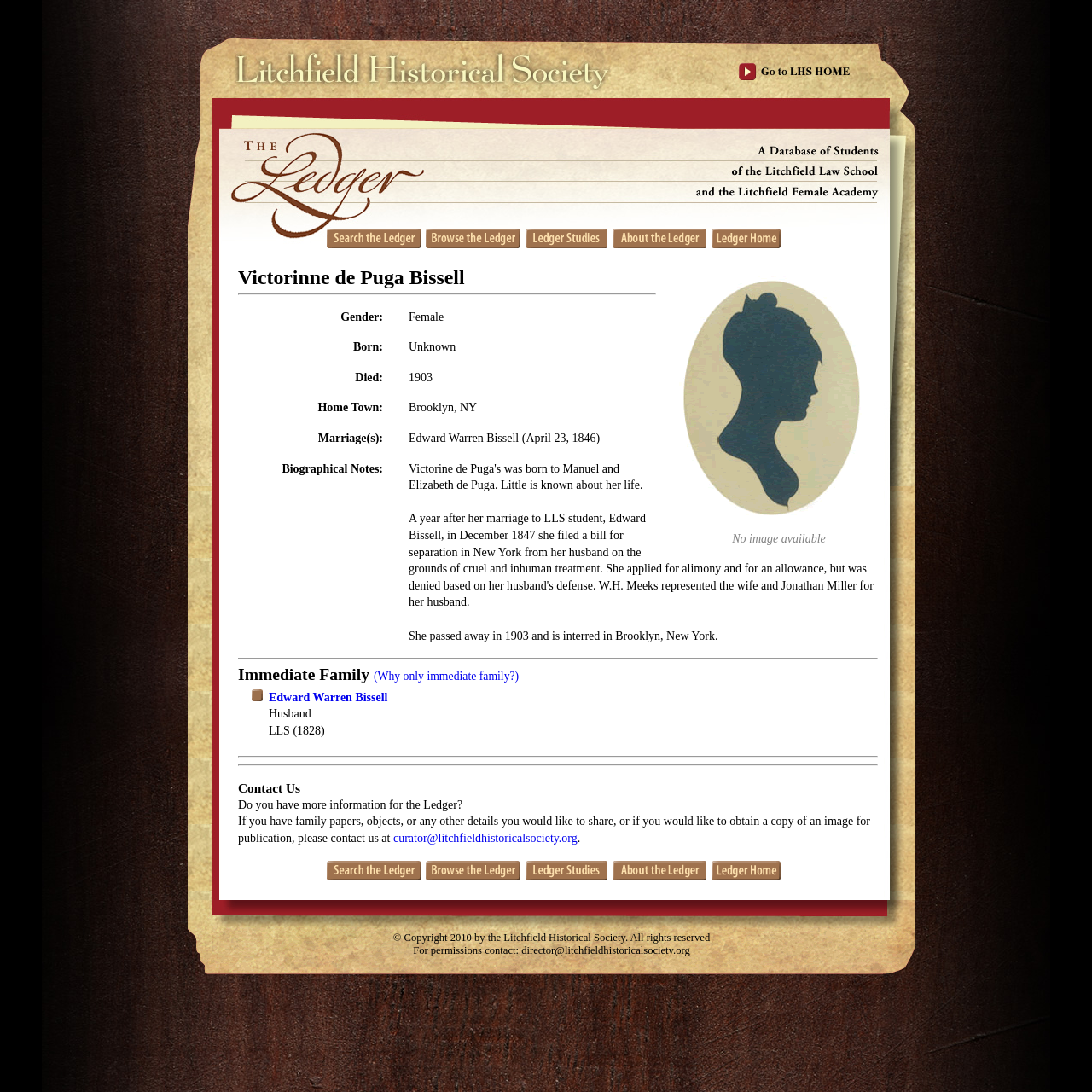Bounding box coordinates should be in the format (top-left x, top-left y, bottom-right x, bottom-right y) and all values should be floating point numbers between 0 and 1. Determine the bounding box coordinate for the UI element described as: Edward Warren Bissell

[0.246, 0.633, 0.355, 0.644]